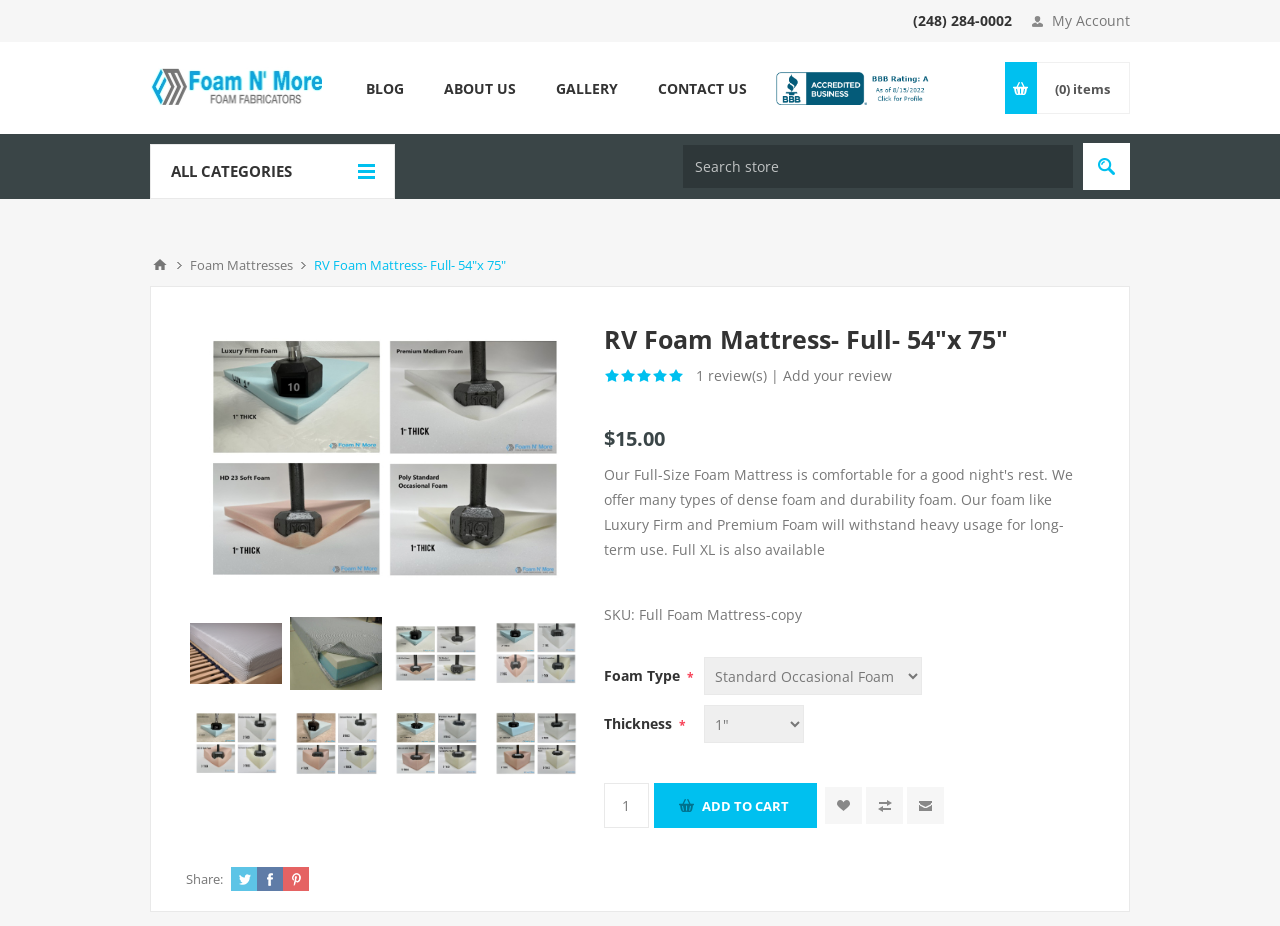What is the phone number at the top of the page?
Provide a thorough and detailed answer to the question.

I found the phone number by looking at the top of the page, where I saw a link with the text '(248) 284-0002'. This is likely the phone number of the company or store.